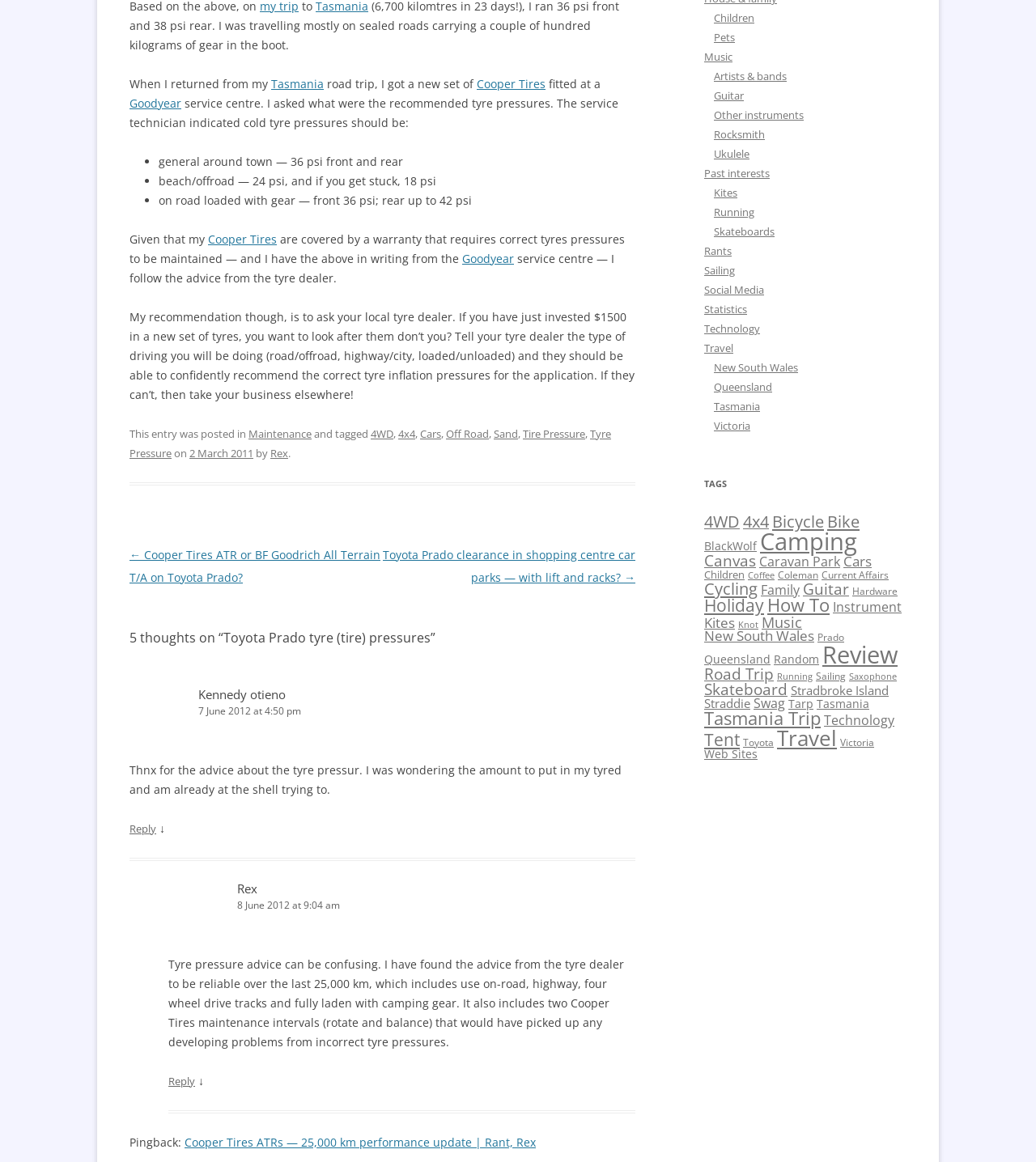Can you find the bounding box coordinates for the UI element given this description: "Cooper Tires"? Provide the coordinates as four float numbers between 0 and 1: [left, top, right, bottom].

[0.46, 0.065, 0.527, 0.078]